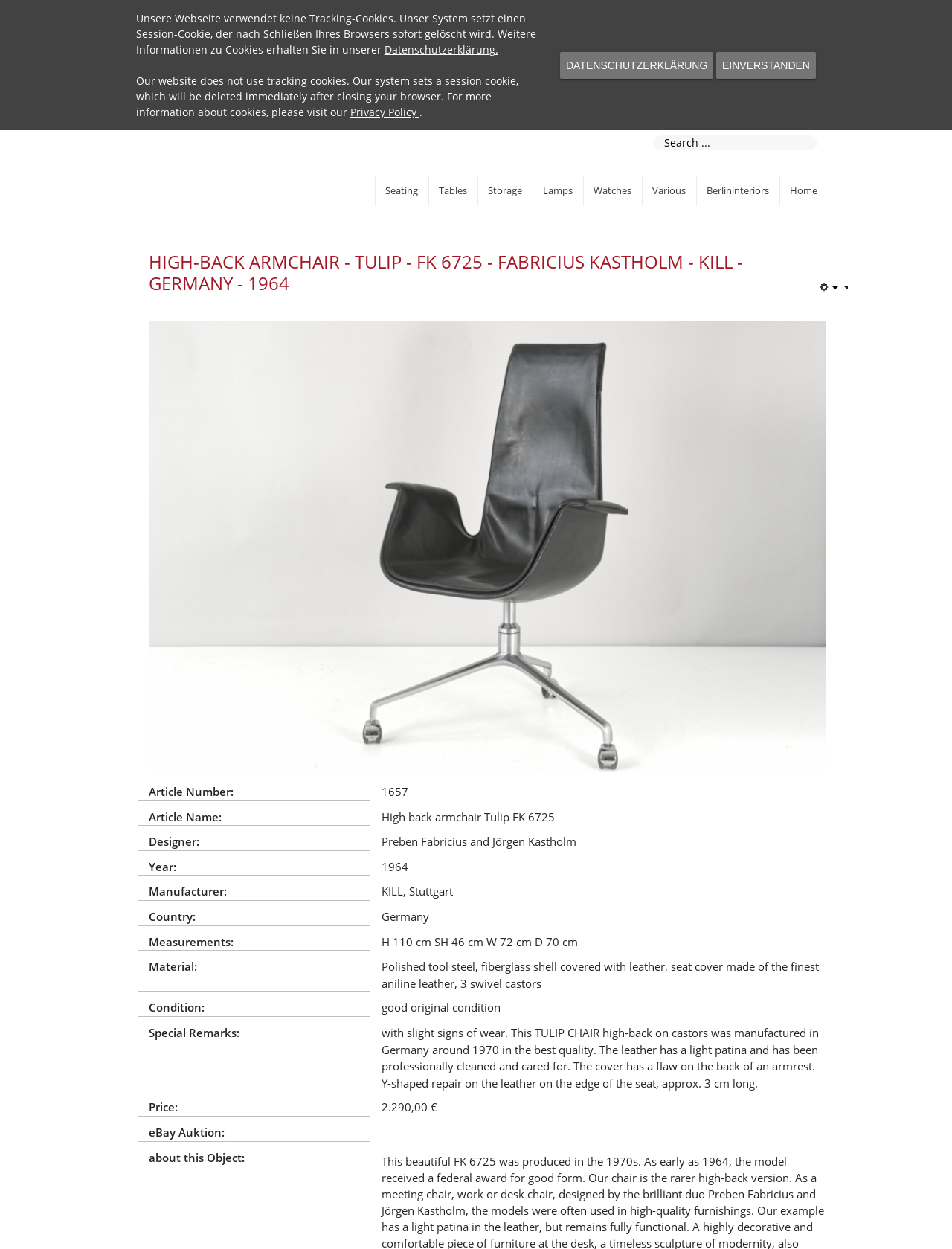Given the element description Entries feed, specify the bounding box coordinates of the corresponding UI element in the format (top-left x, top-left y, bottom-right x, bottom-right y). All values must be between 0 and 1.

None